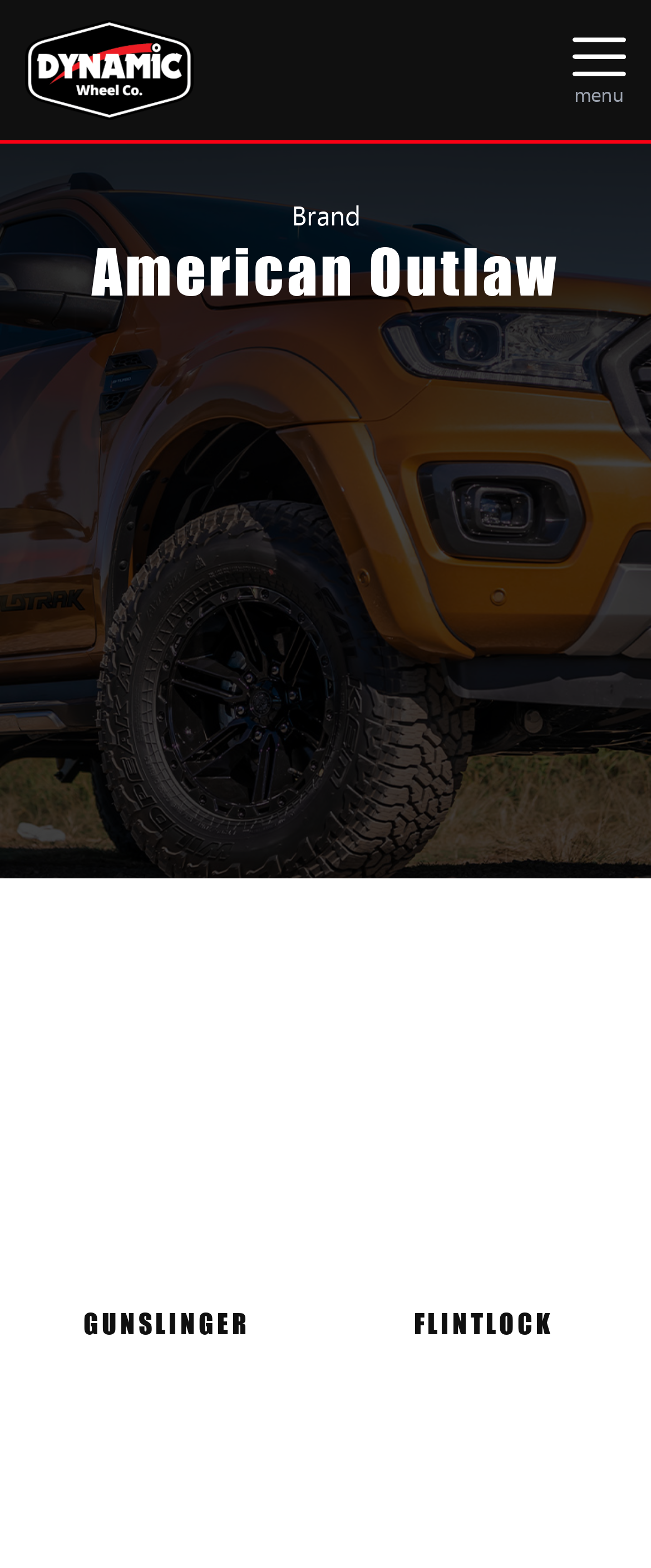Please provide a comprehensive answer to the question based on the screenshot: What is the brand name of the wheels?

The brand name of the wheels can be found in the heading element with the text 'American Outlaw' located at the top of the webpage, which is a prominent feature of the page.